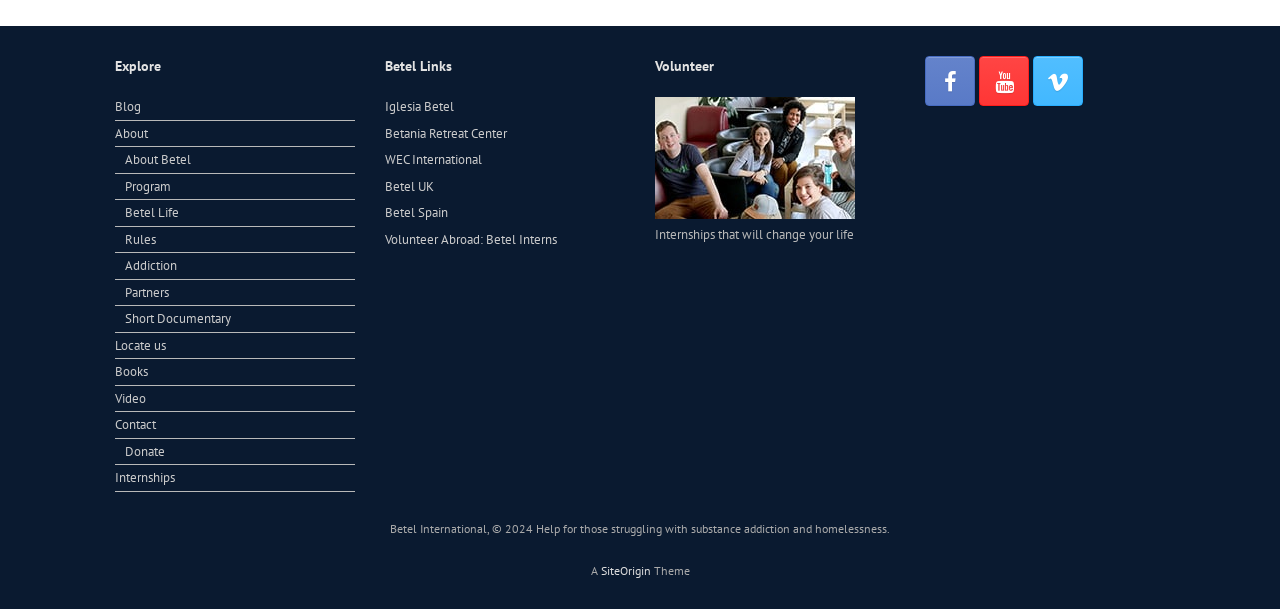Could you locate the bounding box coordinates for the section that should be clicked to accomplish this task: "Donate".

[0.09, 0.725, 0.277, 0.764]